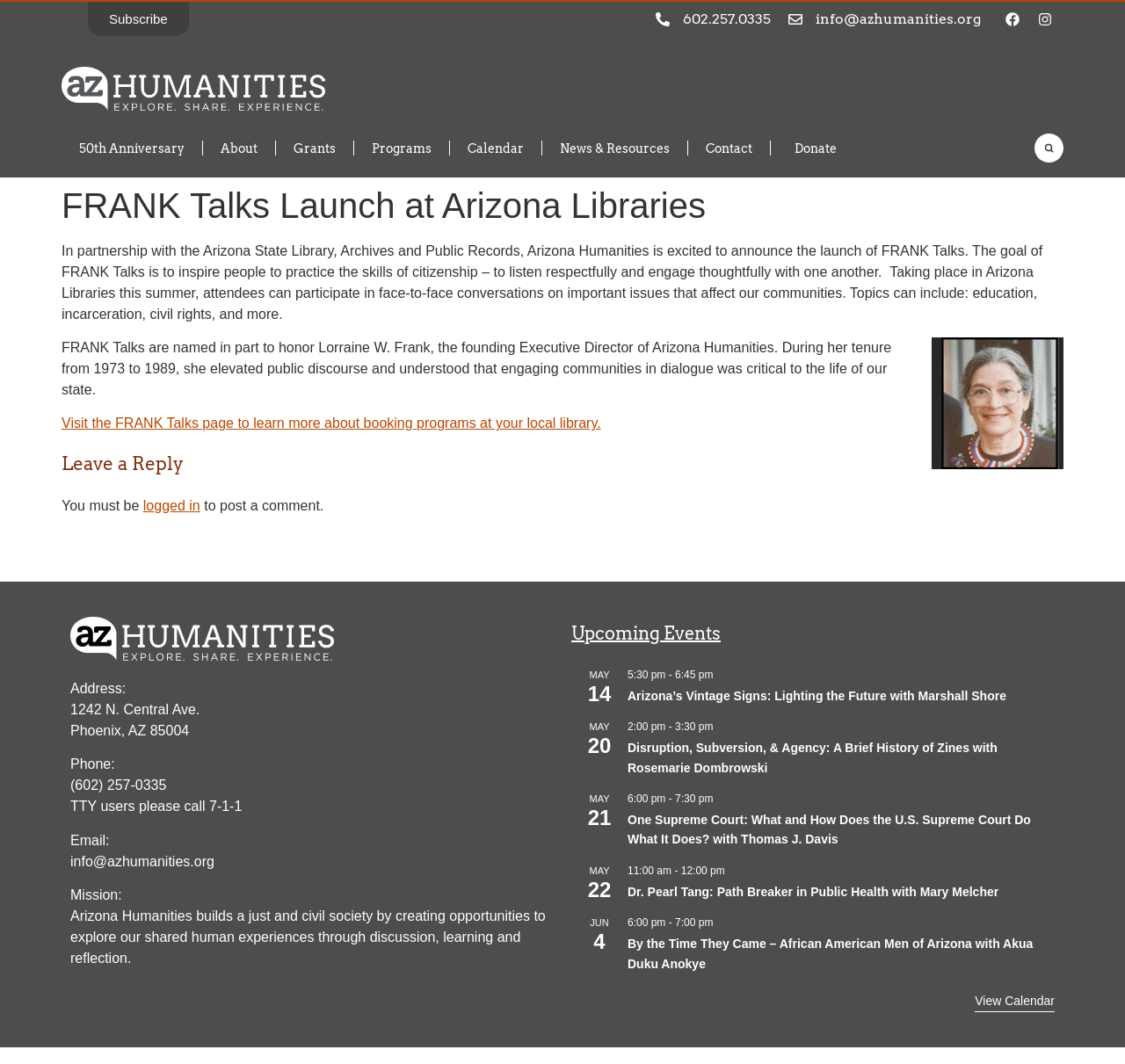Locate the bounding box coordinates of the element you need to click to accomplish the task described by this instruction: "Learn more about booking programs at your local library".

[0.055, 0.391, 0.534, 0.405]